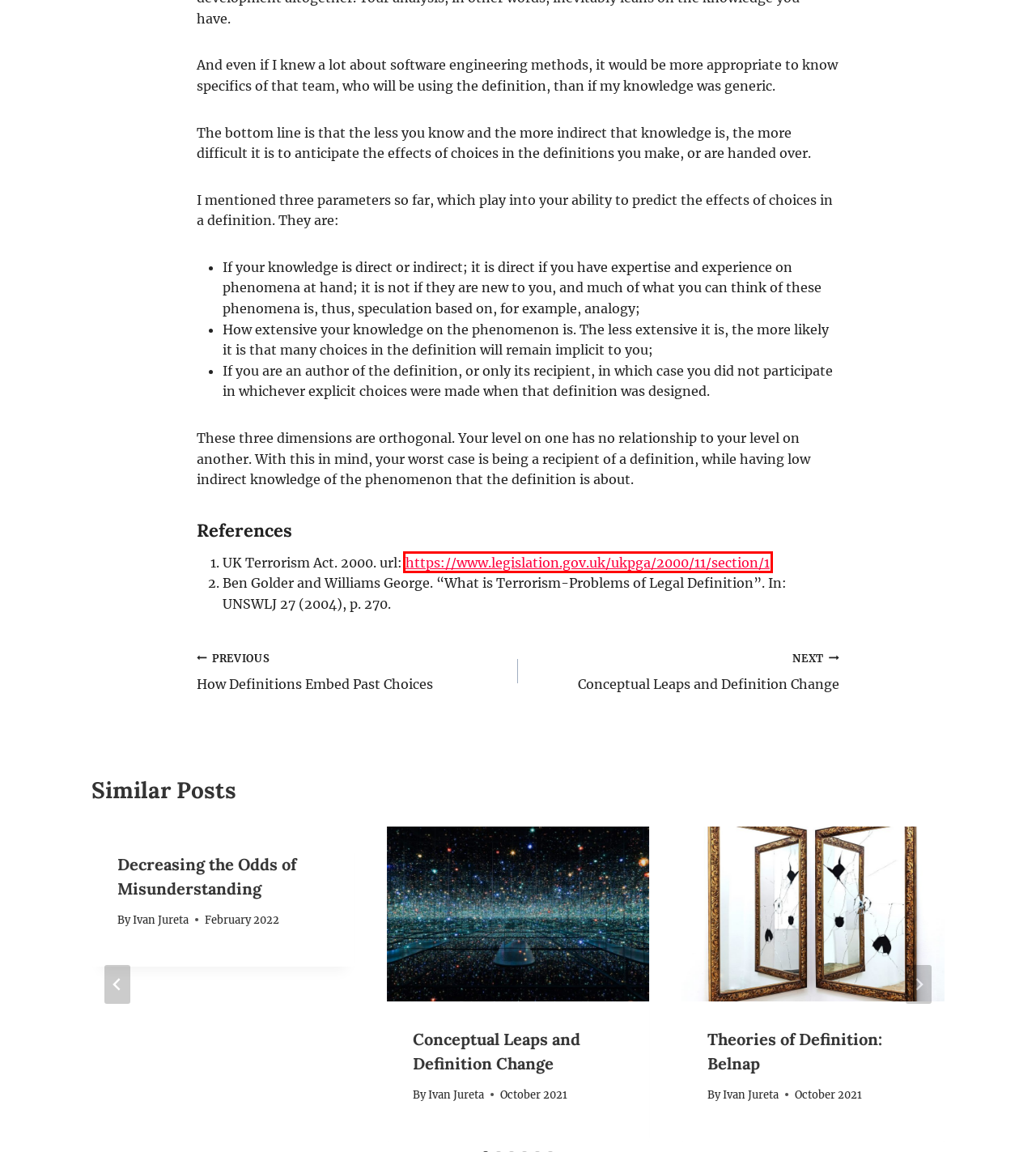Look at the given screenshot of a webpage with a red rectangle bounding box around a UI element. Pick the description that best matches the new webpage after clicking the element highlighted. The descriptions are:
A. Ivan Jureta – Ivan Jureta's research publications & analysis
B. Definition Networks and Their Purpose – Ivan Jureta
C. Terrorism Act 2000
D. Conceptual Leaps and Definition Change – Ivan Jureta
E. Plastic Definition – Ivan Jureta
F. Decreasing the Odds of Misunderstanding – Ivan Jureta
G. Newsletter – Ivan Jureta
H. How Definitions Embed Past Choices – Ivan Jureta

C